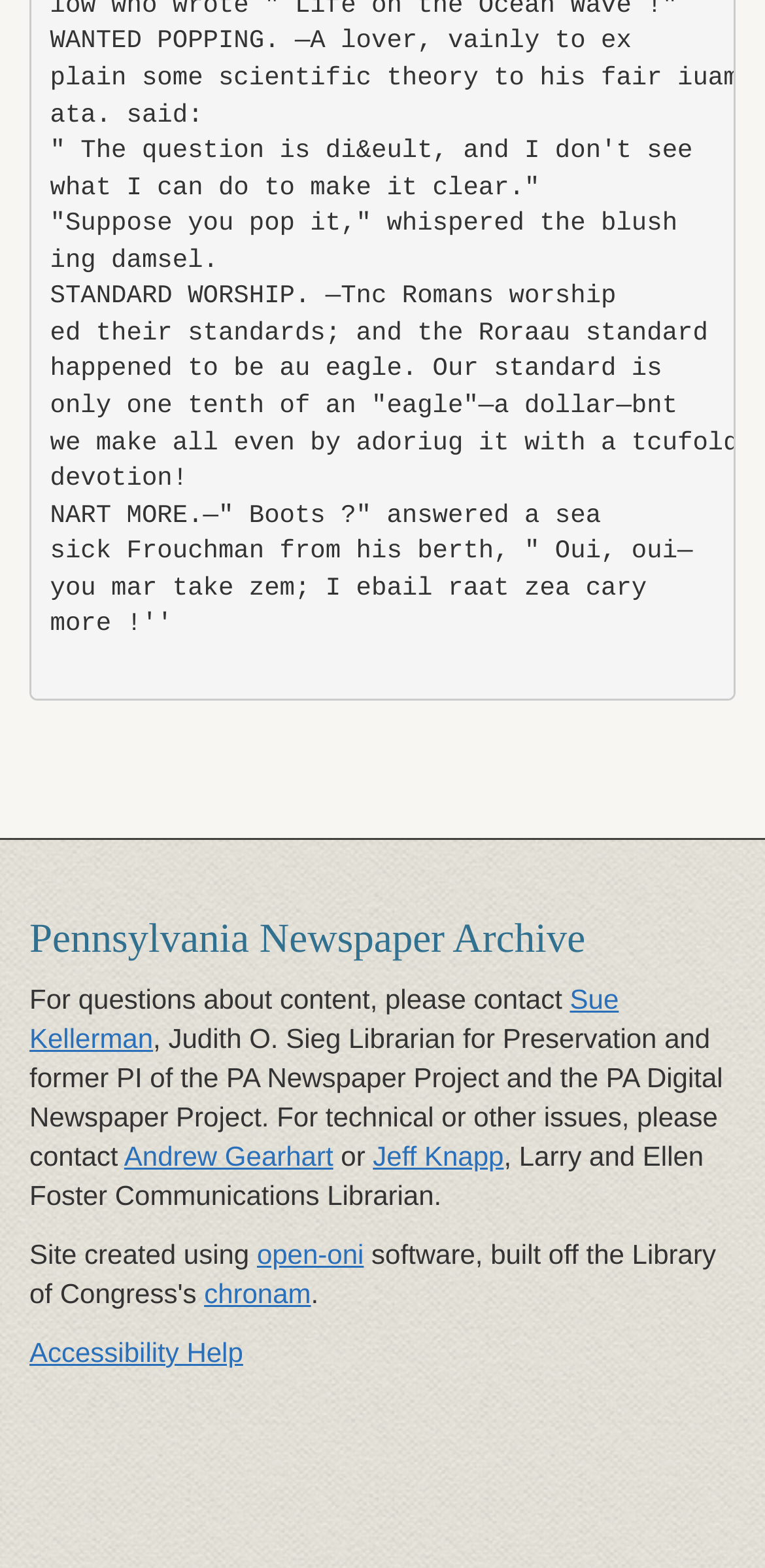Answer the question in a single word or phrase:
What is the name of the librarian for Preservation?

Sue Kellerman